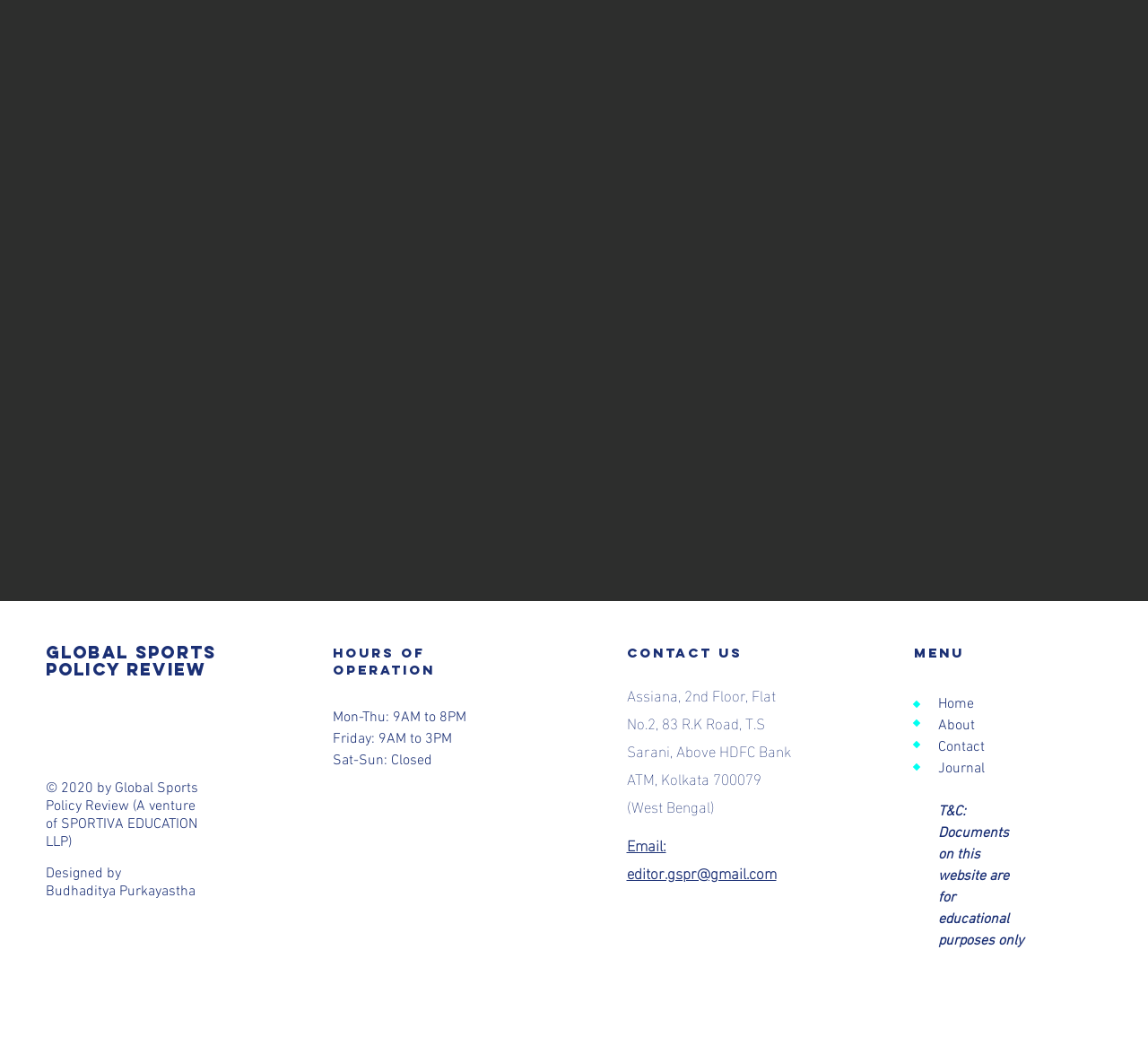Please identify the bounding box coordinates of the area I need to click to accomplish the following instruction: "Learn about the journal".

[0.817, 0.733, 0.857, 0.75]